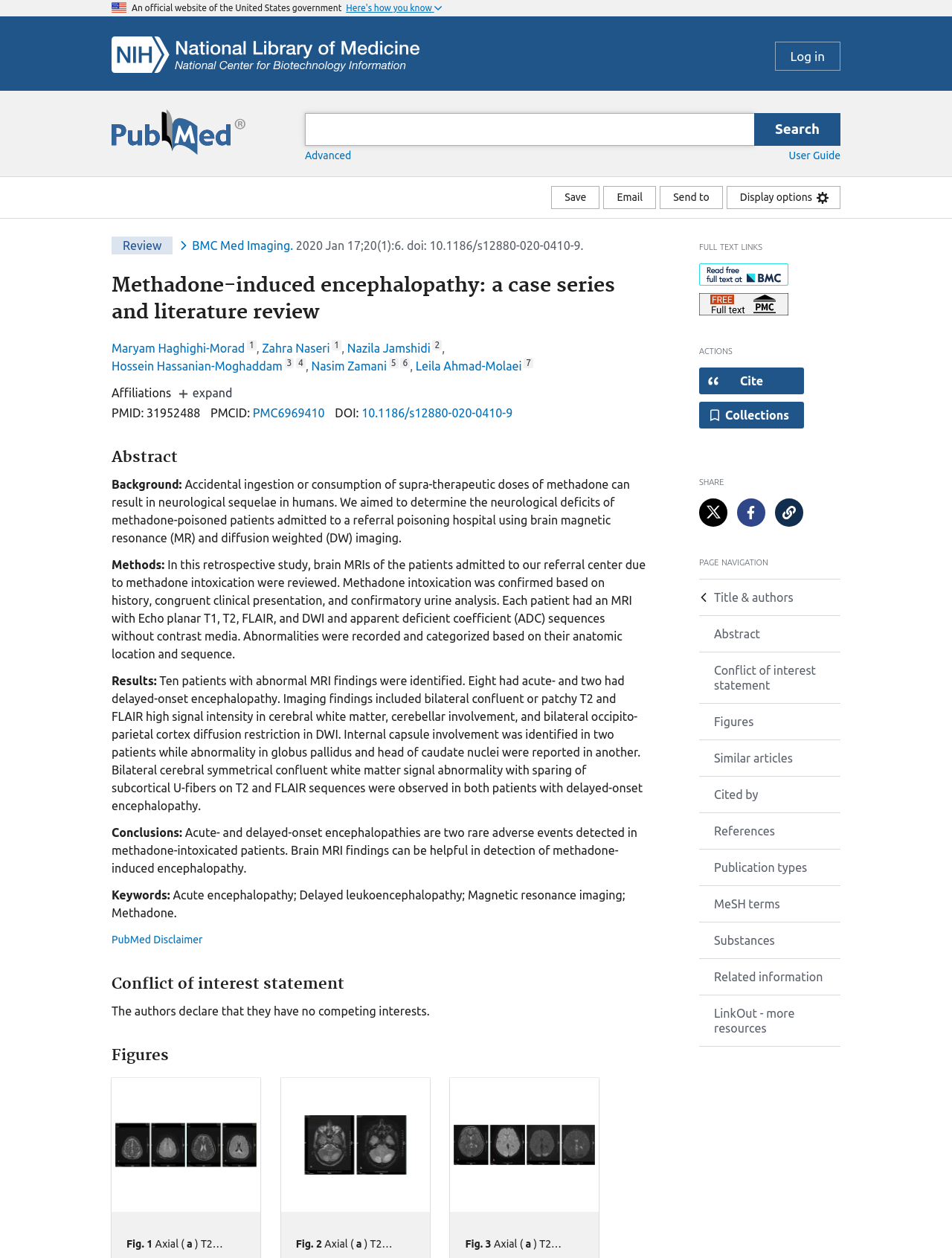Please specify the bounding box coordinates of the area that should be clicked to accomplish the following instruction: "Log in to the system". The coordinates should consist of four float numbers between 0 and 1, i.e., [left, top, right, bottom].

[0.814, 0.033, 0.883, 0.056]